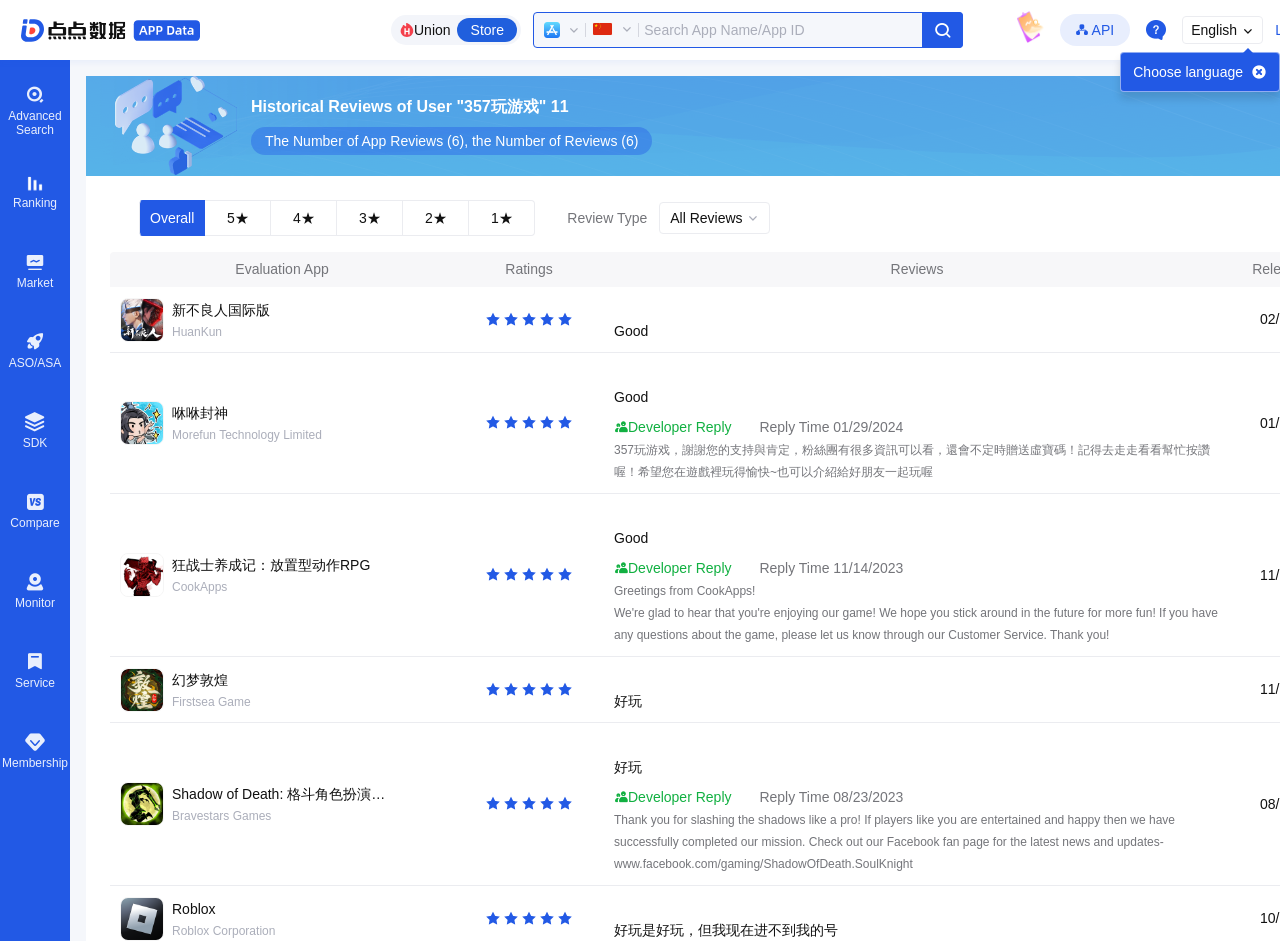Summarize the contents and layout of the webpage in detail.

This webpage is about historical reviews on Google Play, specifically for a user named "357玩游戏". The page has a search bar at the top, allowing users to search for app names or IDs. Below the search bar, there are several links to different categories, including "Ranking", "Market", "ASO/ASA", "SDK", "Compare", "Monitor", "Service", and "Membership".

On the left side of the page, there is a menu with various options, including "Advanced Search", "Union", and "API". The main content of the page is a table displaying reviews of different apps. Each row in the table represents a review, with columns for the app name, rating, and review text. The table has a header row with column headers "Evaluation App", "Ratings", and "Reviews".

The reviews are listed in a grid format, with each review occupying a cell in the grid. Each cell contains the app name, rating, and review text. The app names are links, and some of them have images associated with them. The ratings are displayed as horizontal sliders, and the review texts are displayed below the ratings.

There are a total of 5 reviews listed on the page, each with a rating and review text. The review texts are quite lengthy and provide detailed feedback about the apps. Some of the reviews also have developer replies, which are marked with a "Developer Reply" label and include the reply text and timestamp.

At the top of the page, there is a title "Historical Reviews of User '357玩游戏' 11" and a subtitle "The Number of App Reviews (6), the Number of Reviews (6)". There are also links to filter the reviews by rating, with options for "Overall", "5★", "4★", "3★", "2★", and "1★".